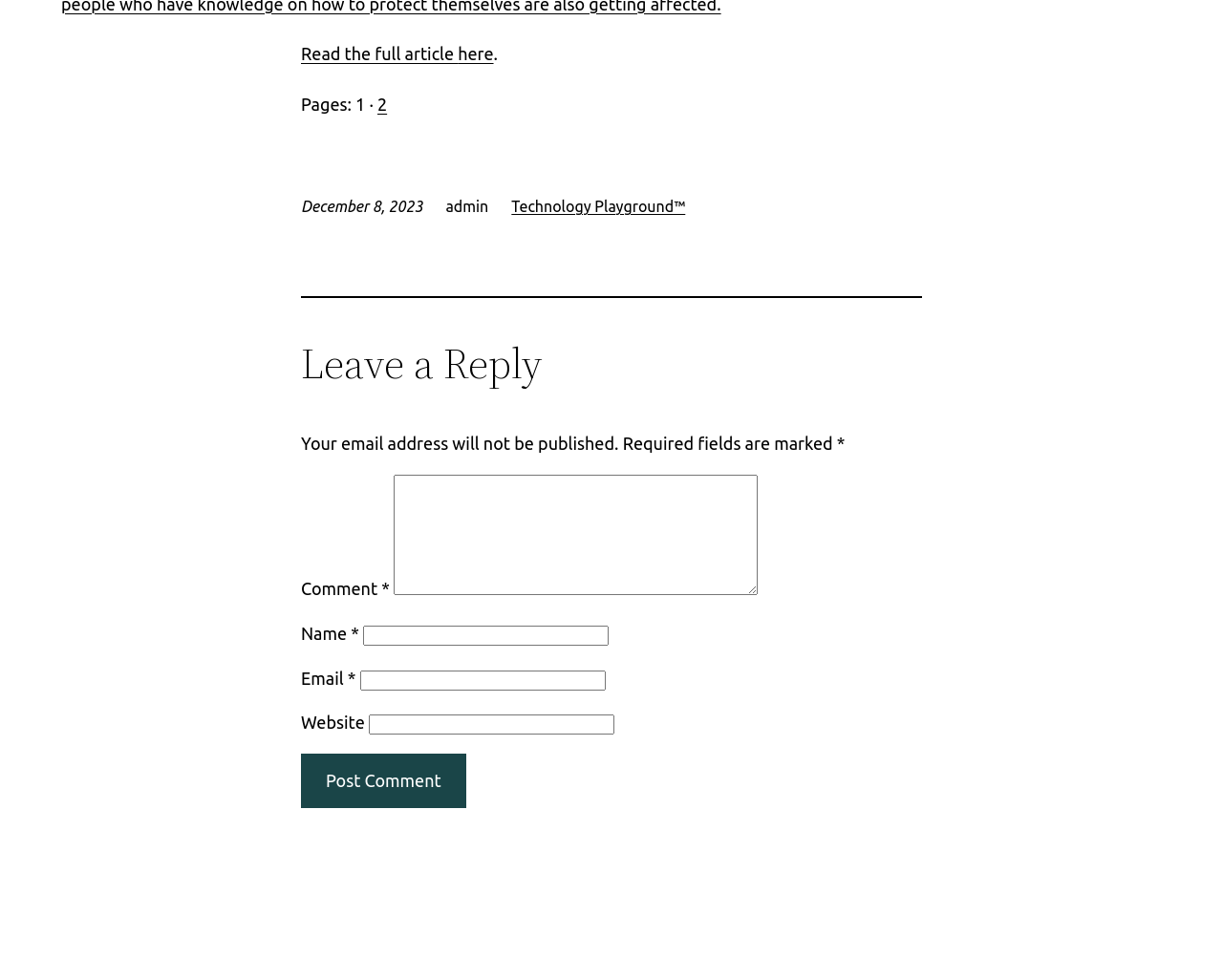Give a concise answer using one word or a phrase to the following question:
What is the date of the article?

December 8, 2023